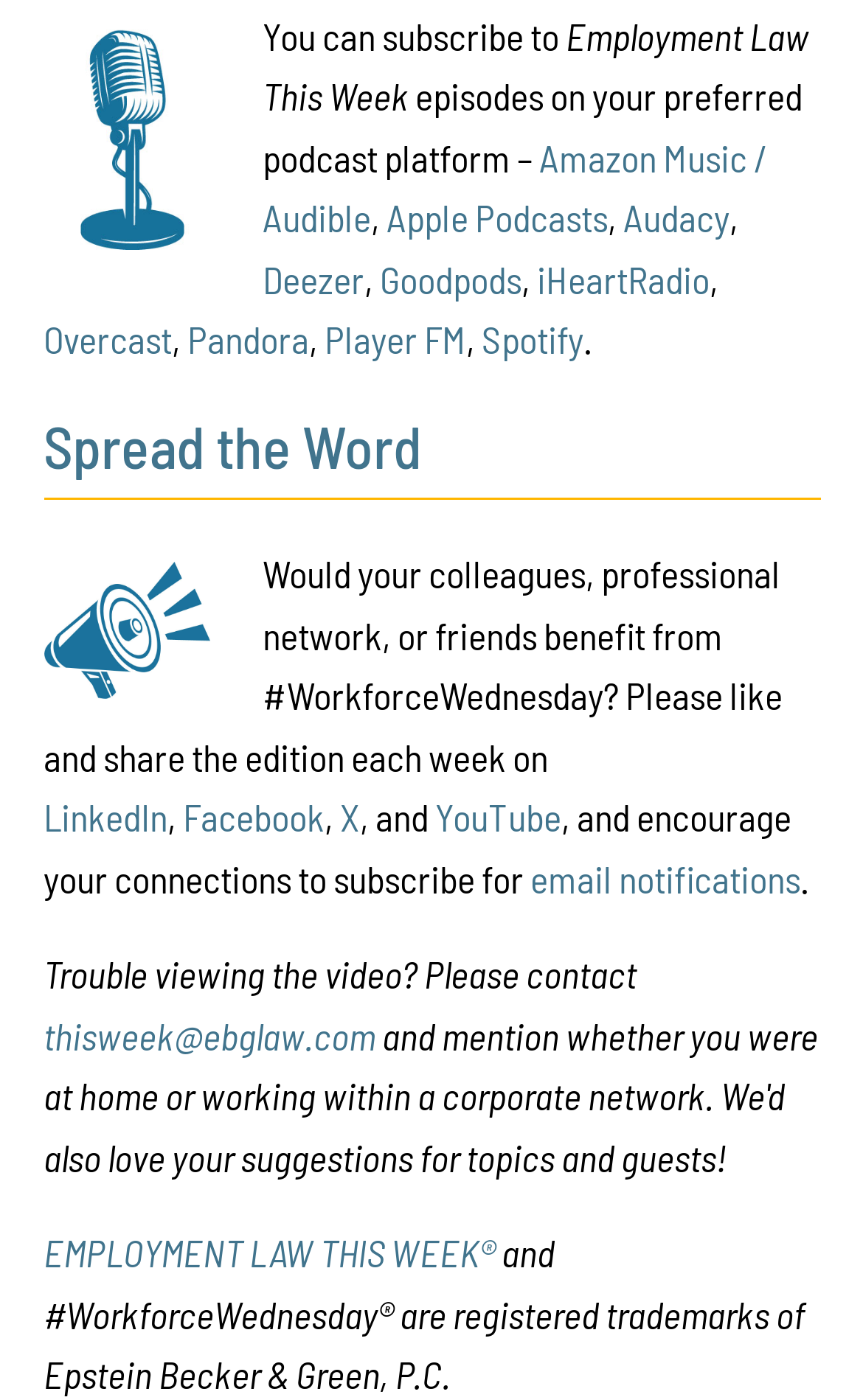What is the contact email for trouble viewing the video?
Based on the image, please offer an in-depth response to the question.

The contact email for trouble viewing the video is provided at the bottom of the webpage, which is thisweek@ebglaw.com.